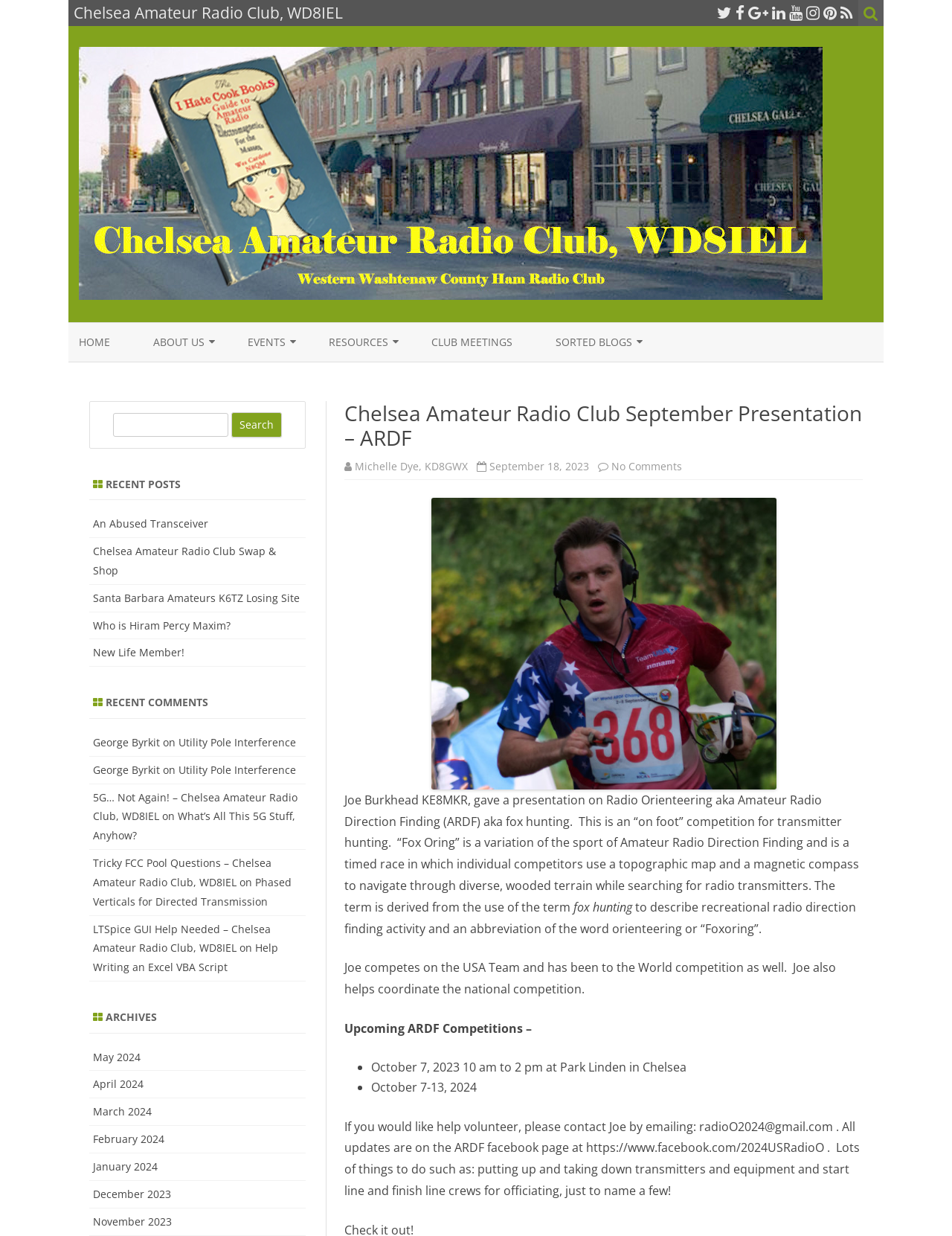Answer the question below using just one word or a short phrase: 
What is the name of the Facebook page for ARDF updates?

2024USRadioO